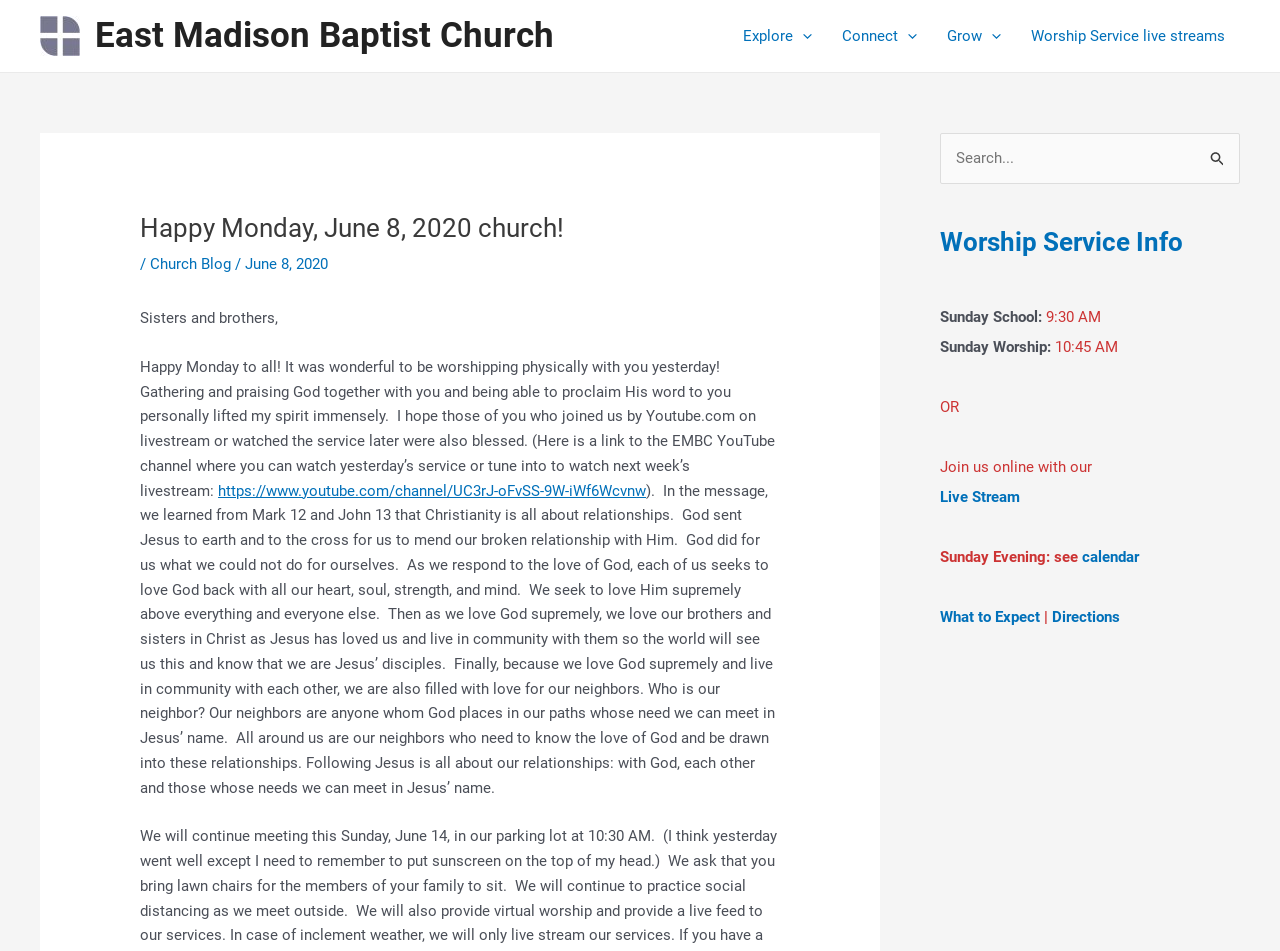Please find and give the text of the main heading on the webpage.

Happy Monday, June 8, 2020 church!